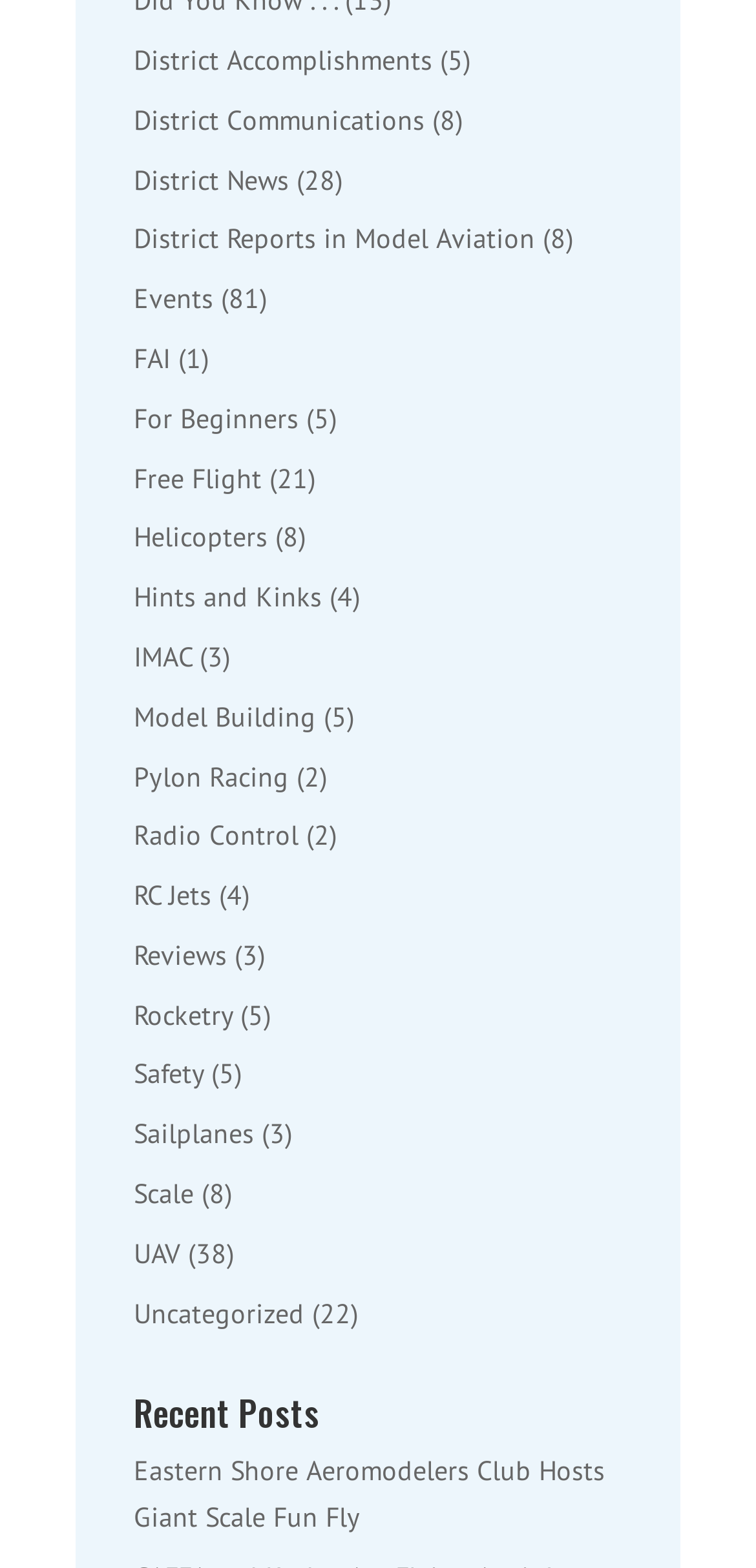Use a single word or phrase to answer the question:
What is the first link on the webpage?

District Accomplishments